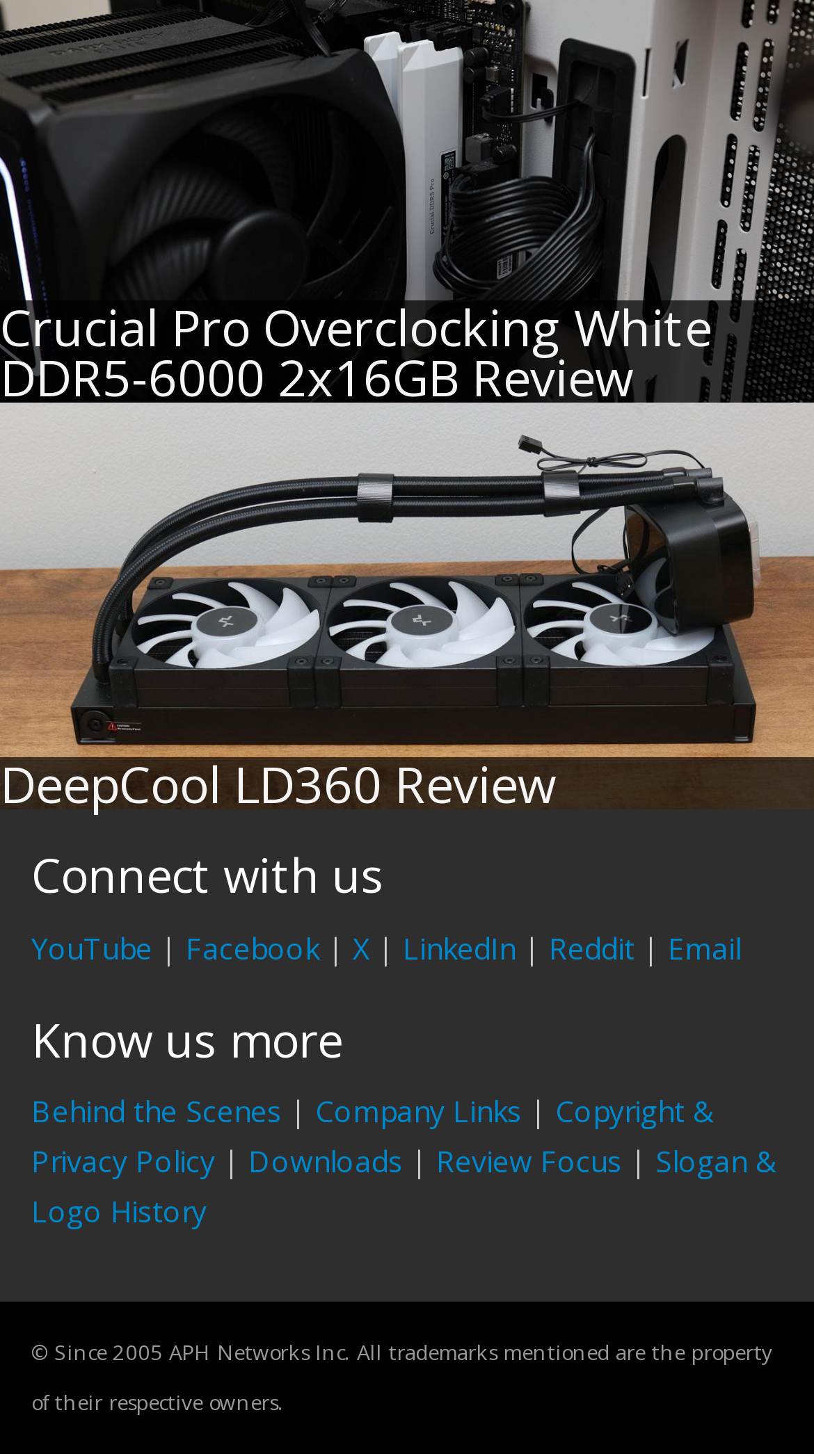Determine the bounding box coordinates for the area that needs to be clicked to fulfill this task: "Learn more about the company". The coordinates must be given as four float numbers between 0 and 1, i.e., [left, top, right, bottom].

[0.038, 0.697, 0.962, 0.733]